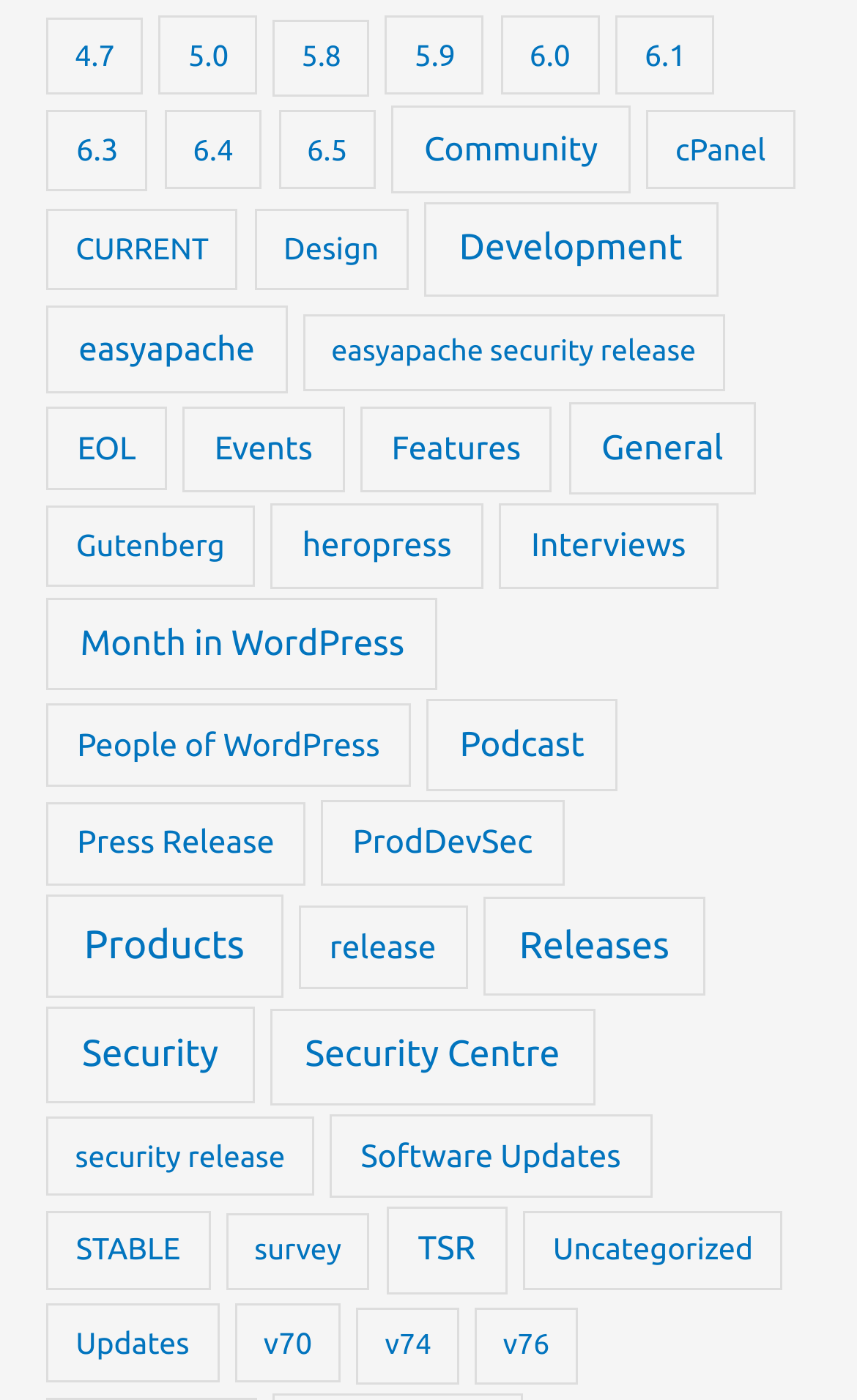Determine the bounding box coordinates of the section to be clicked to follow the instruction: "Learn about WordPress Design". The coordinates should be given as four float numbers between 0 and 1, formatted as [left, top, right, bottom].

[0.296, 0.15, 0.477, 0.207]